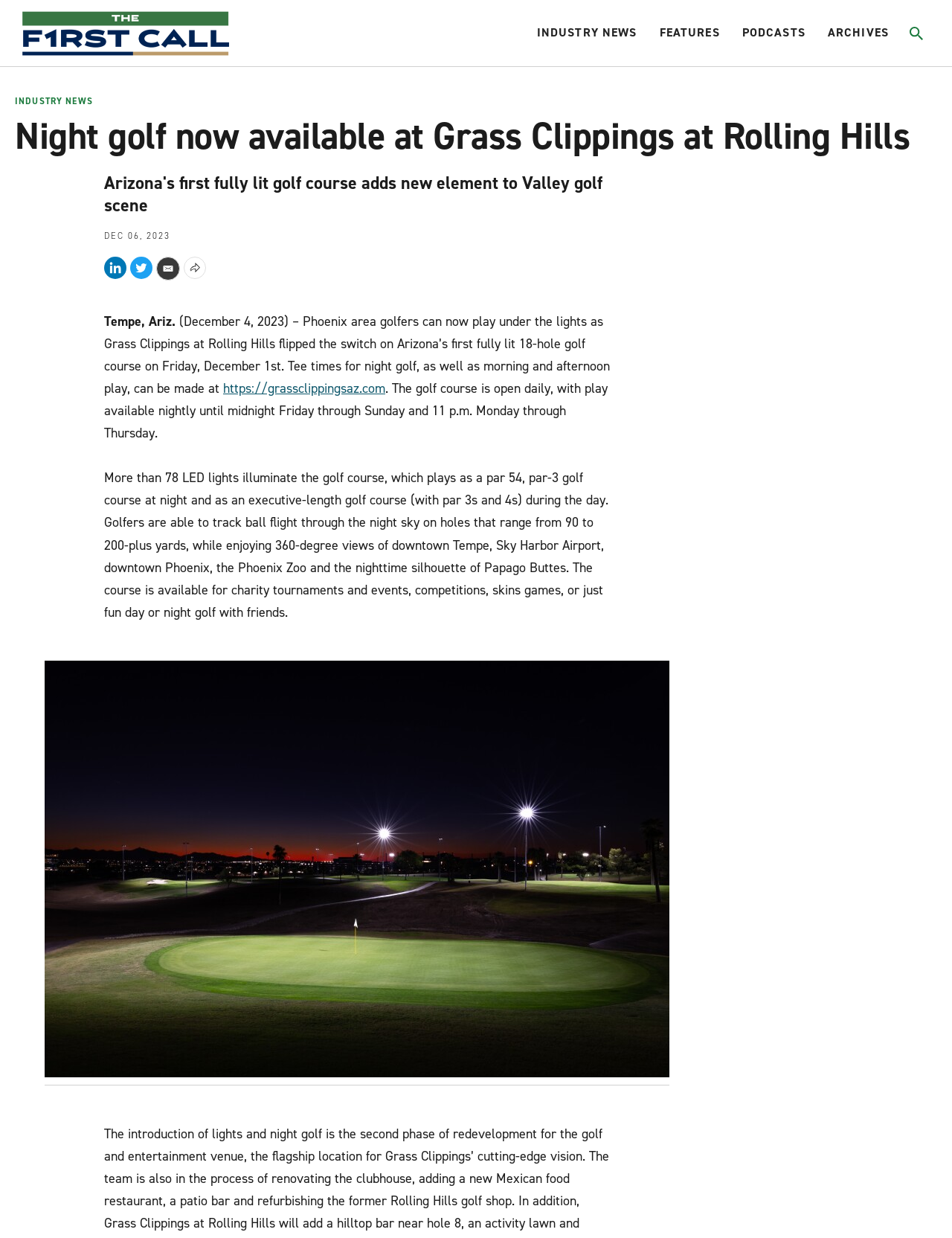Please identify the bounding box coordinates of the element's region that should be clicked to execute the following instruction: "Visit Grass Clippings at Rolling Hills website". The bounding box coordinates must be four float numbers between 0 and 1, i.e., [left, top, right, bottom].

[0.234, 0.307, 0.405, 0.321]